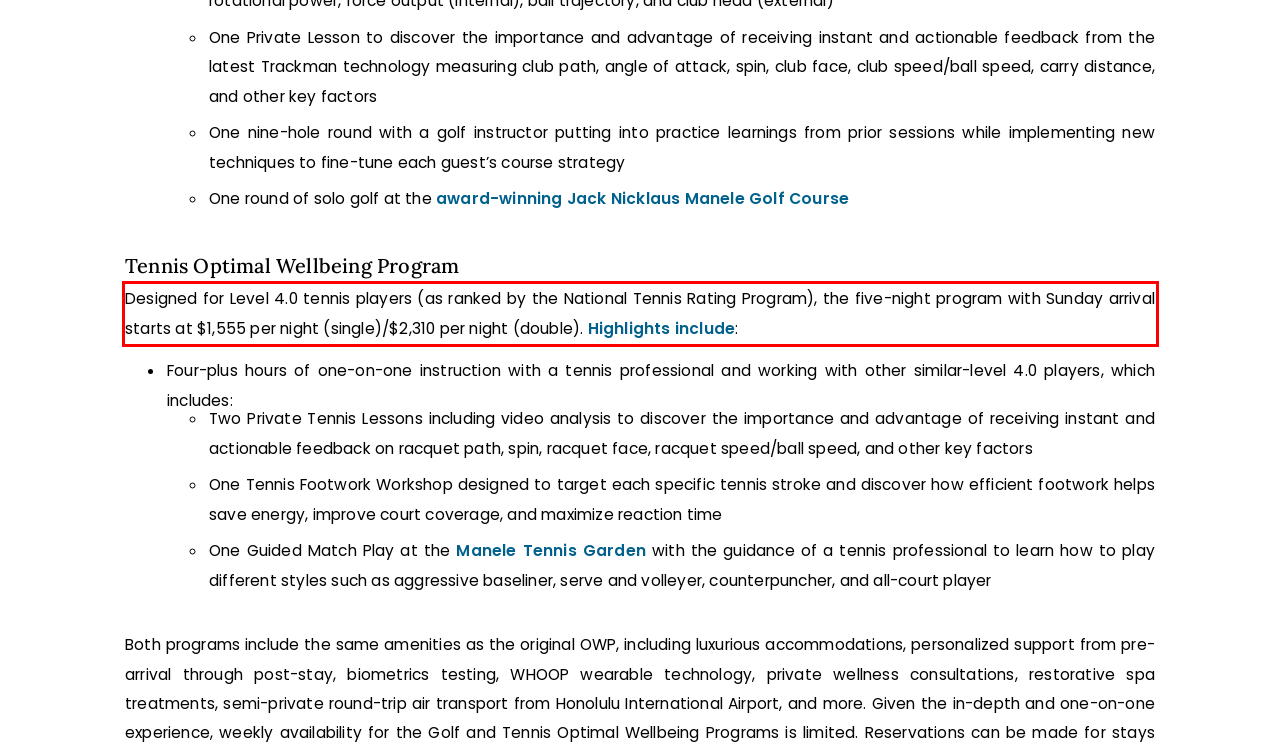Please perform OCR on the text within the red rectangle in the webpage screenshot and return the text content.

Designed for Level 4.0 tennis players (as ranked by the National Tennis Rating Program), the five-night program with Sunday arrival starts at $1,555 per night (single)/$2,310 per night (double). Highlights include: